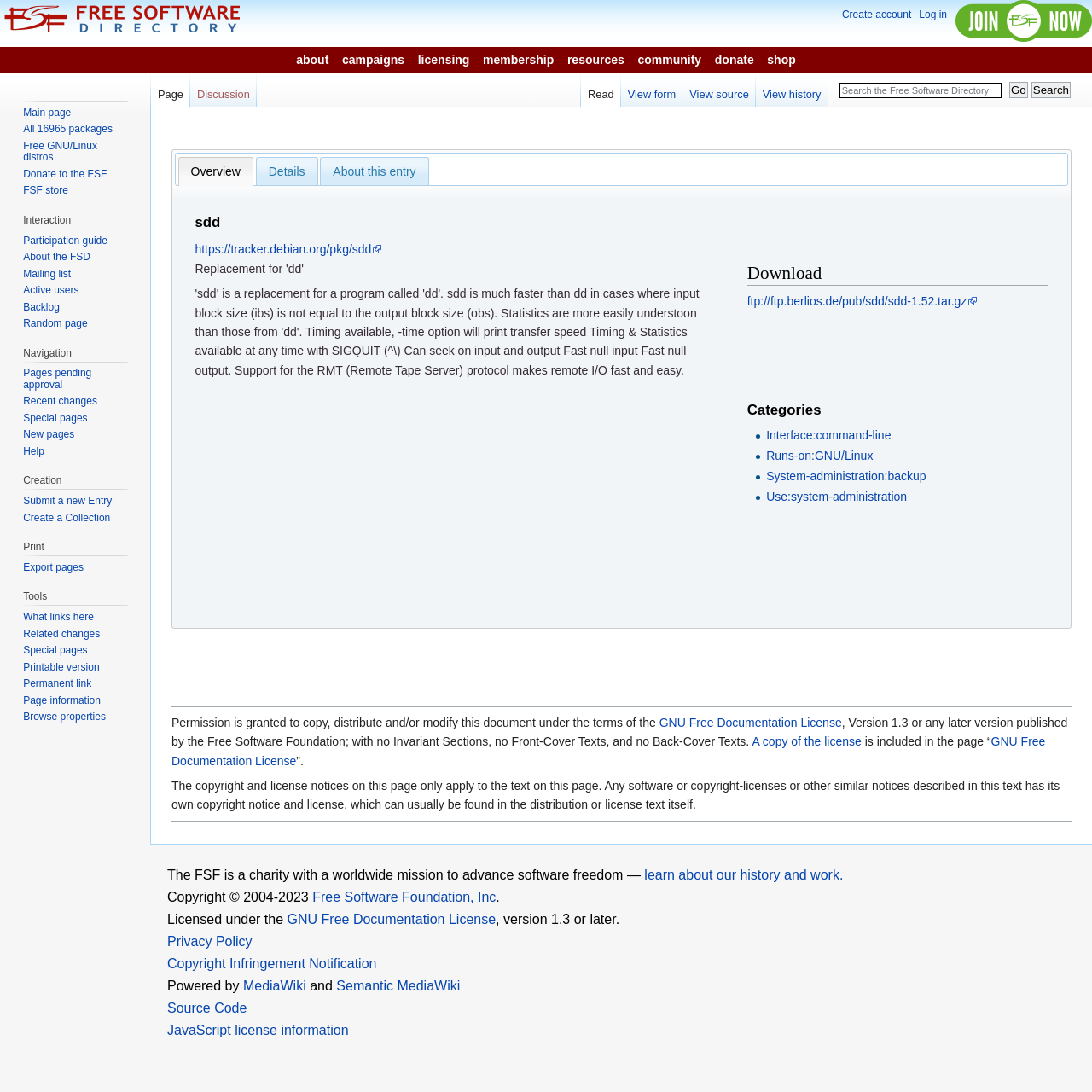What is the name of the software directory?
Please answer the question with a detailed response using the information from the screenshot.

The name of the software directory can be found in the heading element at the top of the webpage, which reads 'Free Software Foundation!' and has a link with the text 'Sdd'.